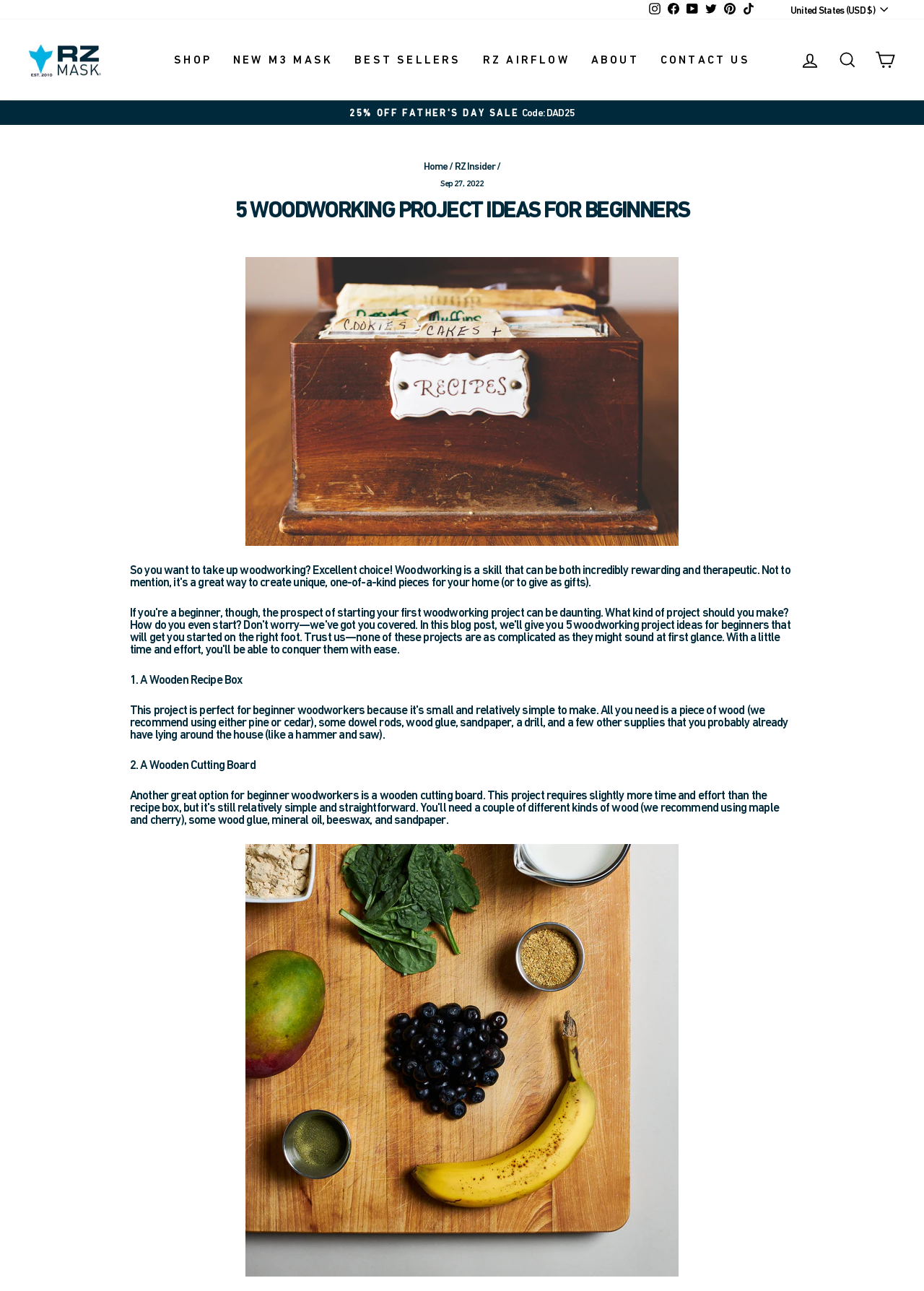Please determine the bounding box coordinates of the element's region to click in order to carry out the following instruction: "Select the United States currency option". The coordinates should be four float numbers between 0 and 1, i.e., [left, top, right, bottom].

[0.844, 0.0, 0.969, 0.015]